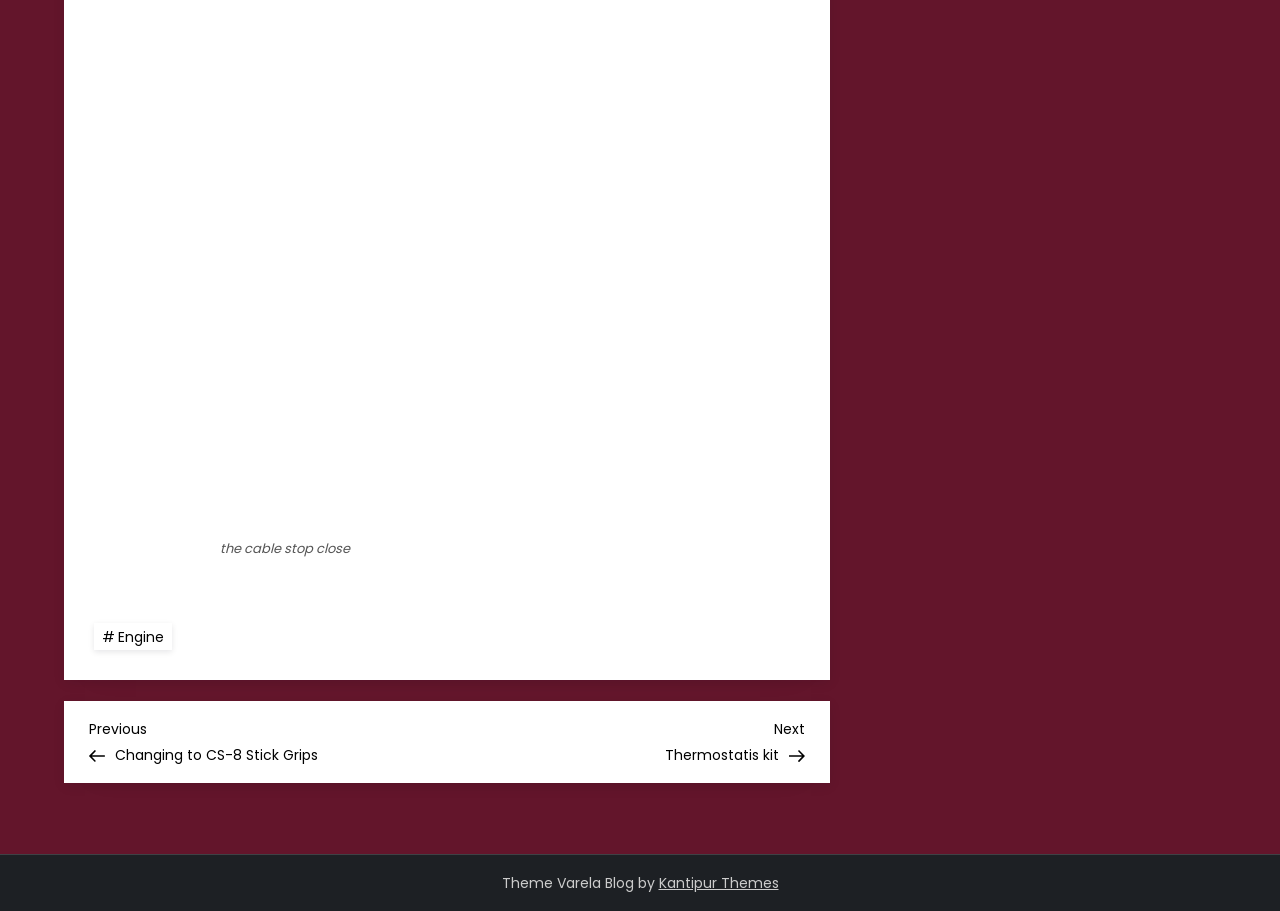Please respond to the question using a single word or phrase:
How many links are in the footer section?

2